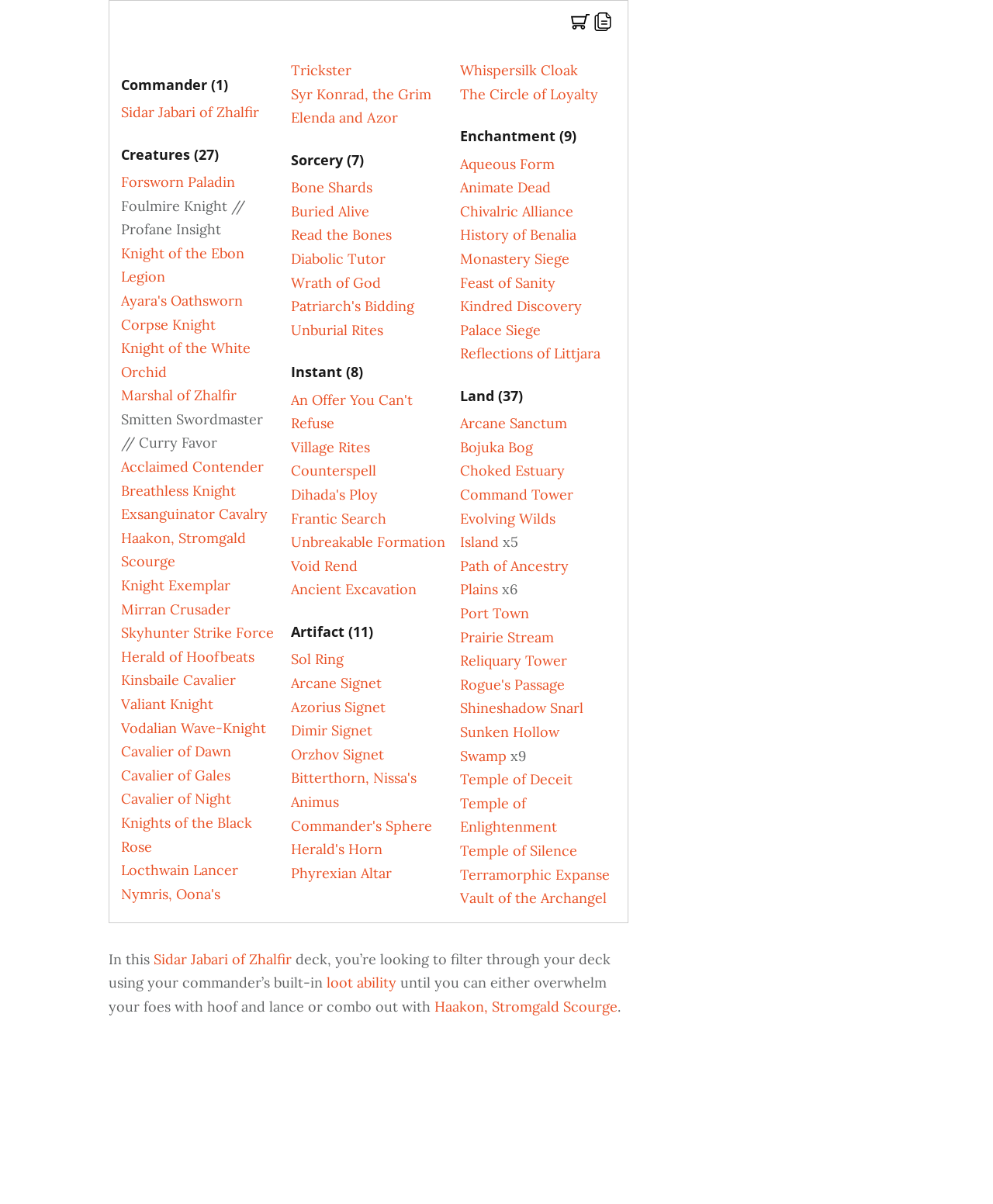Find the bounding box coordinates of the element to click in order to complete this instruction: "Explore the 'Creatures' section". The bounding box coordinates must be four float numbers between 0 and 1, denoted as [left, top, right, bottom].

[0.122, 0.121, 0.279, 0.136]